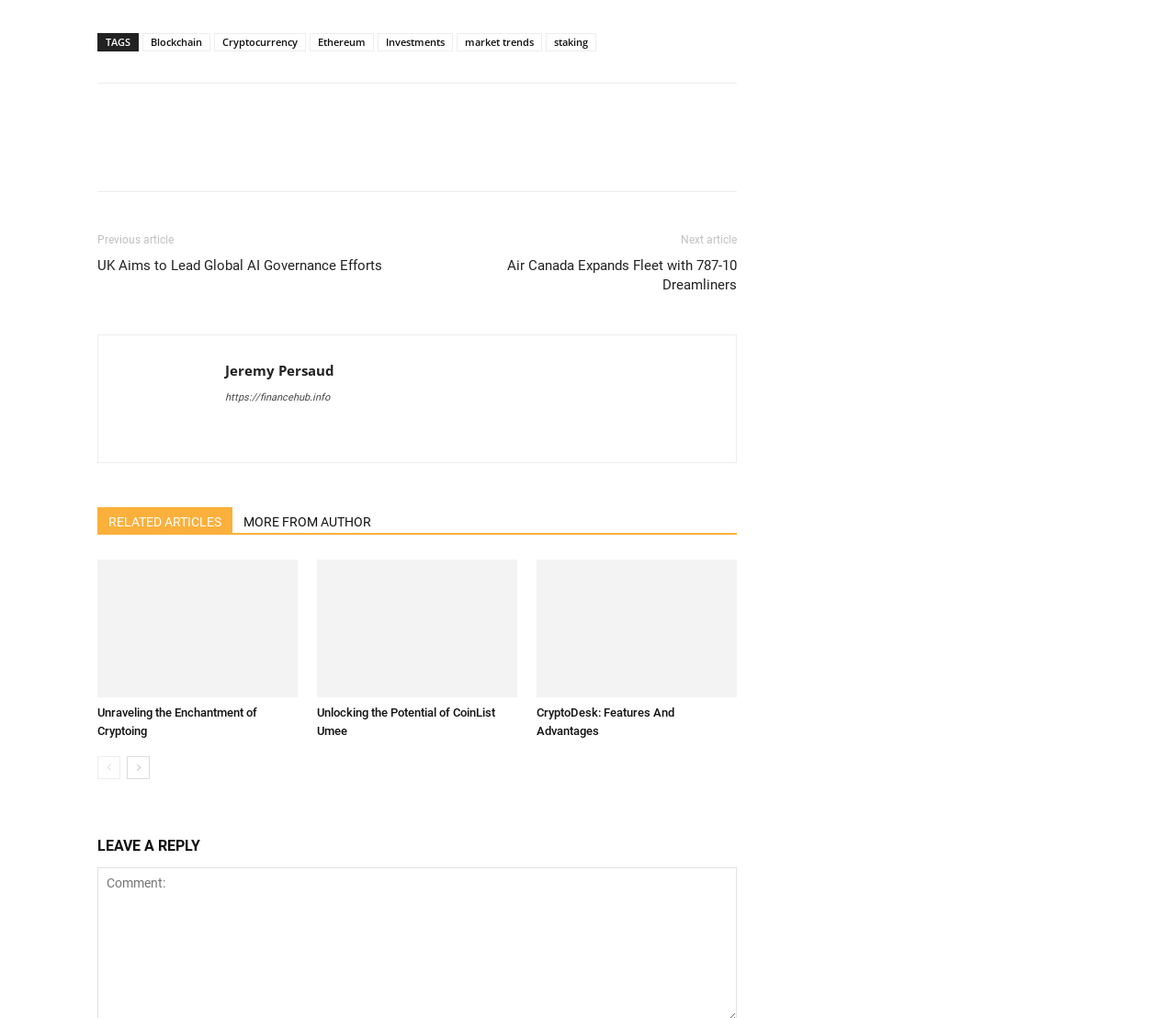Please provide a brief answer to the question using only one word or phrase: 
What is the shape of the icon represented by ''?

Unknown